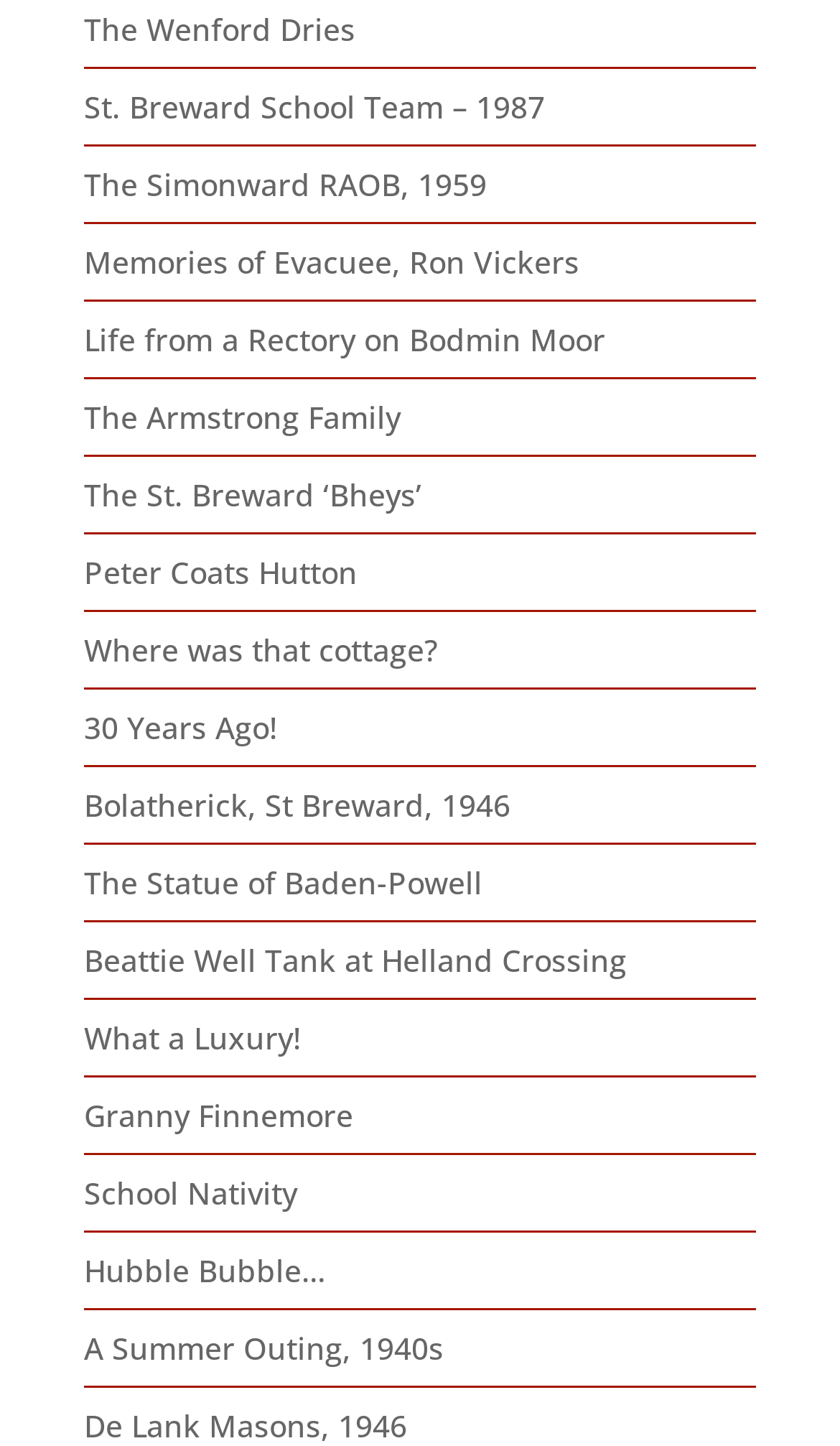Locate the bounding box of the UI element described by: "Where was that cottage?" in the given webpage screenshot.

[0.1, 0.436, 0.521, 0.464]